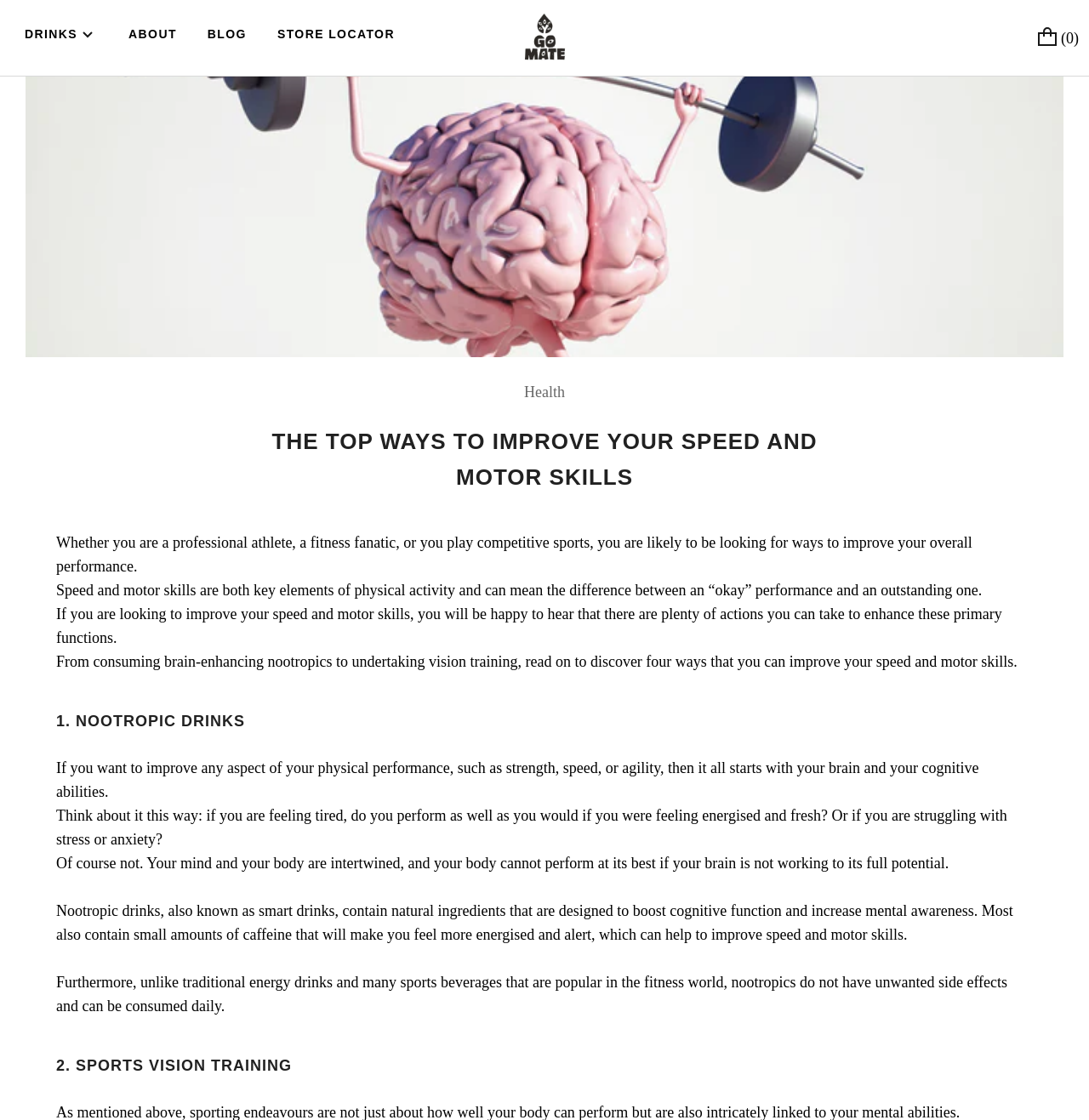Using the provided element description: "Store Locator", determine the bounding box coordinates of the corresponding UI element in the screenshot.

[0.255, 0.013, 0.362, 0.049]